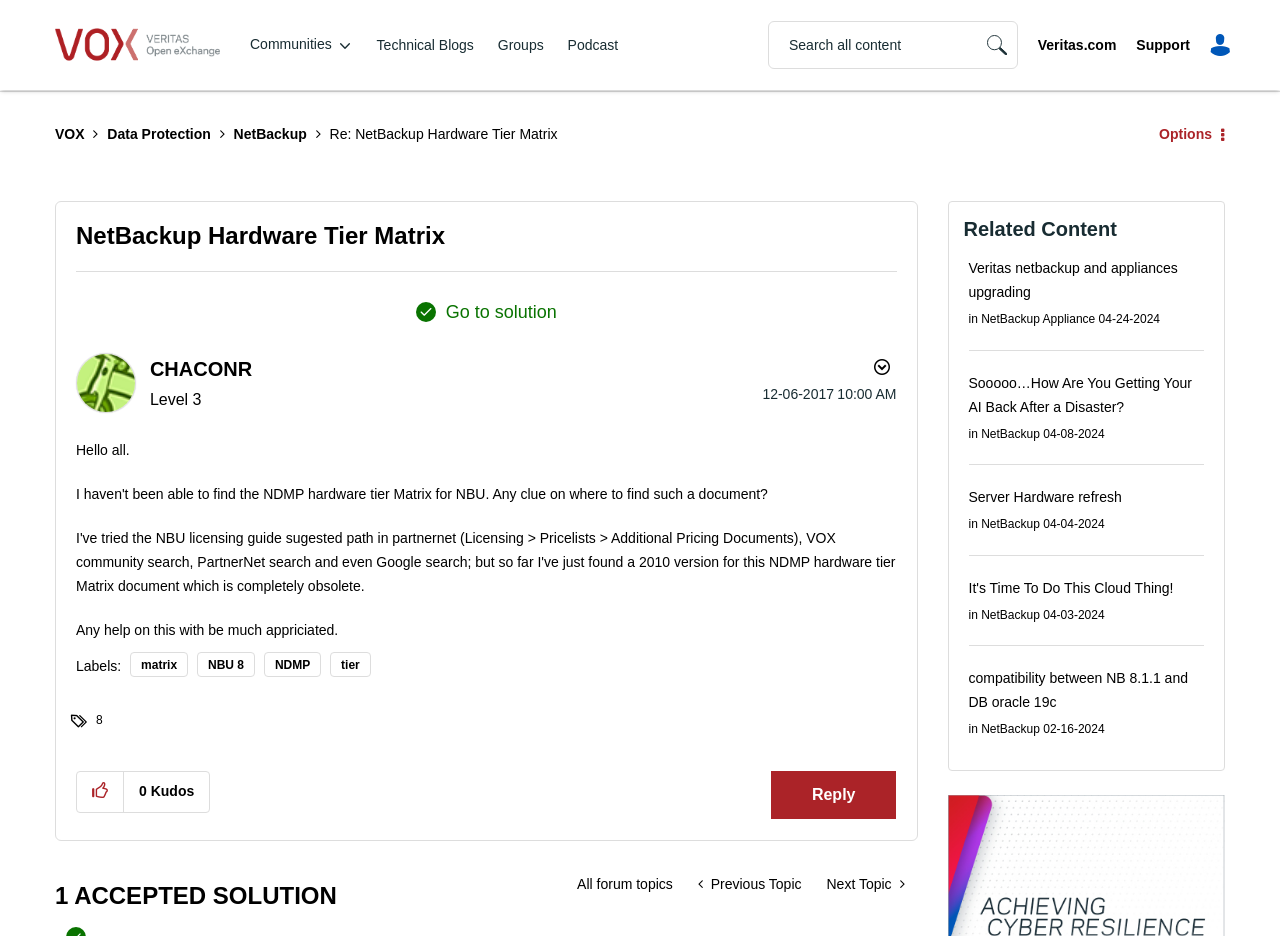Please specify the bounding box coordinates of the clickable region necessary for completing the following instruction: "Go to solution". The coordinates must consist of four float numbers between 0 and 1, i.e., [left, top, right, bottom].

[0.325, 0.322, 0.435, 0.344]